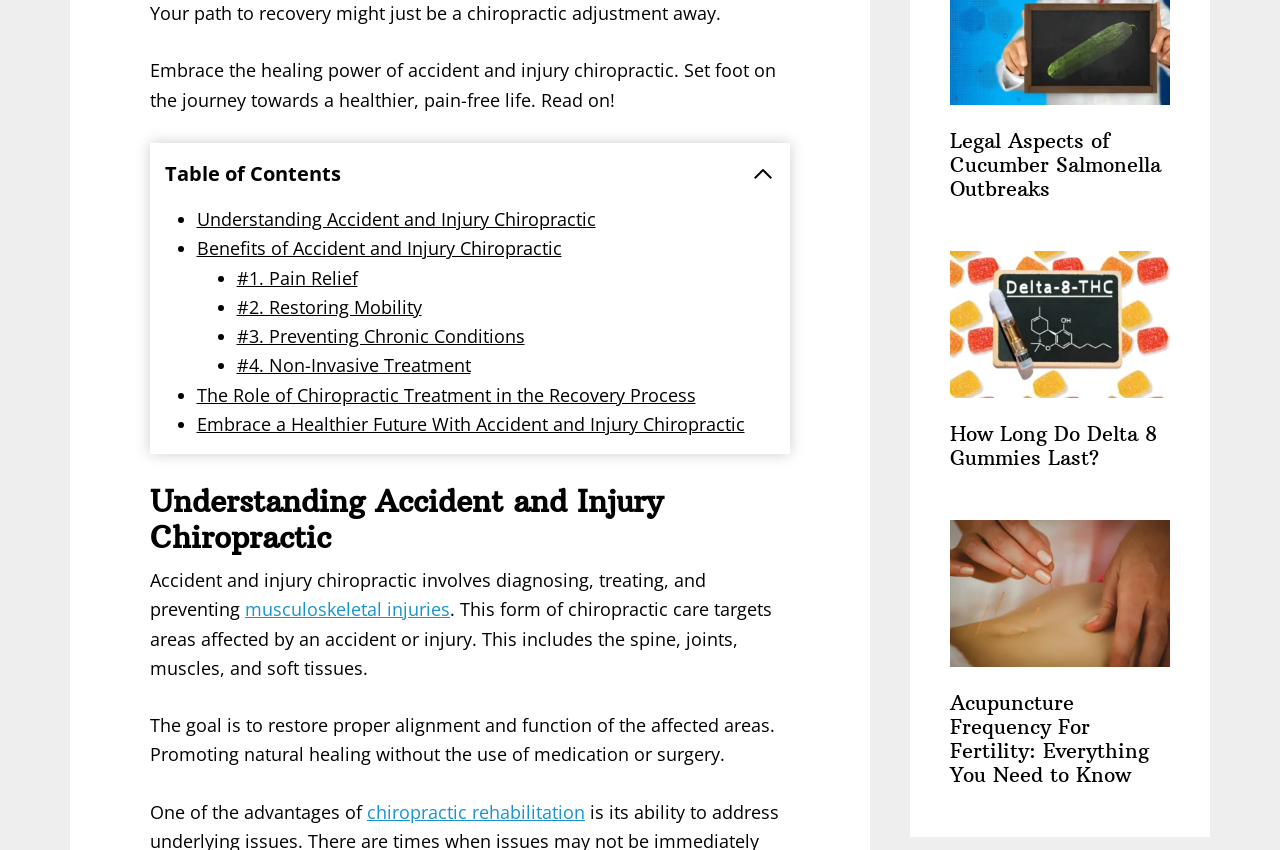Identify the bounding box coordinates of the clickable region required to complete the instruction: "Learn about the benefits of accident and injury chiropractic". The coordinates should be given as four float numbers within the range of 0 and 1, i.e., [left, top, right, bottom].

[0.154, 0.278, 0.439, 0.306]